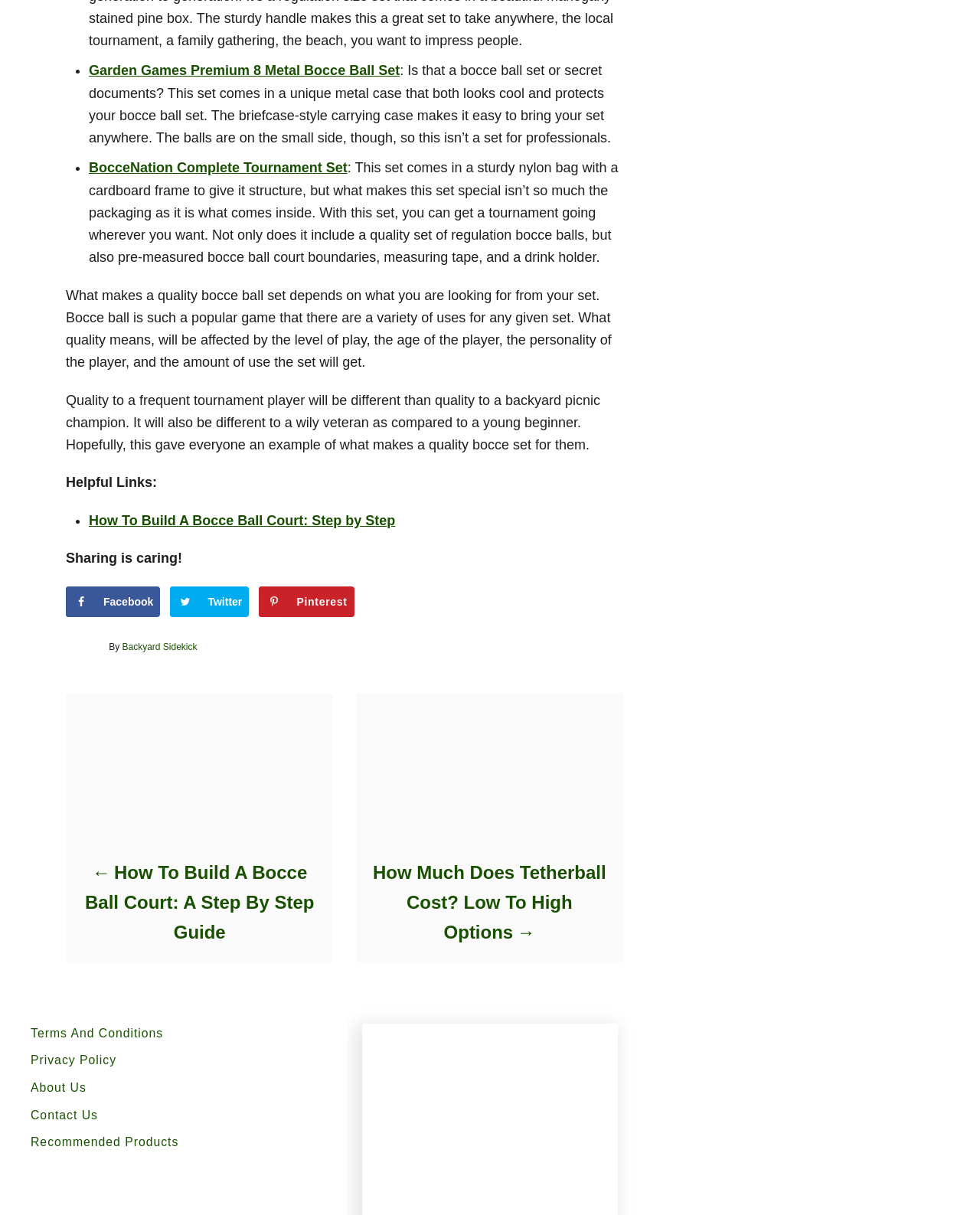Locate the bounding box coordinates of the element I should click to achieve the following instruction: "Explore the 73mm Metal Bocce/Petanque Set".

[0.067, 0.41, 0.287, 0.423]